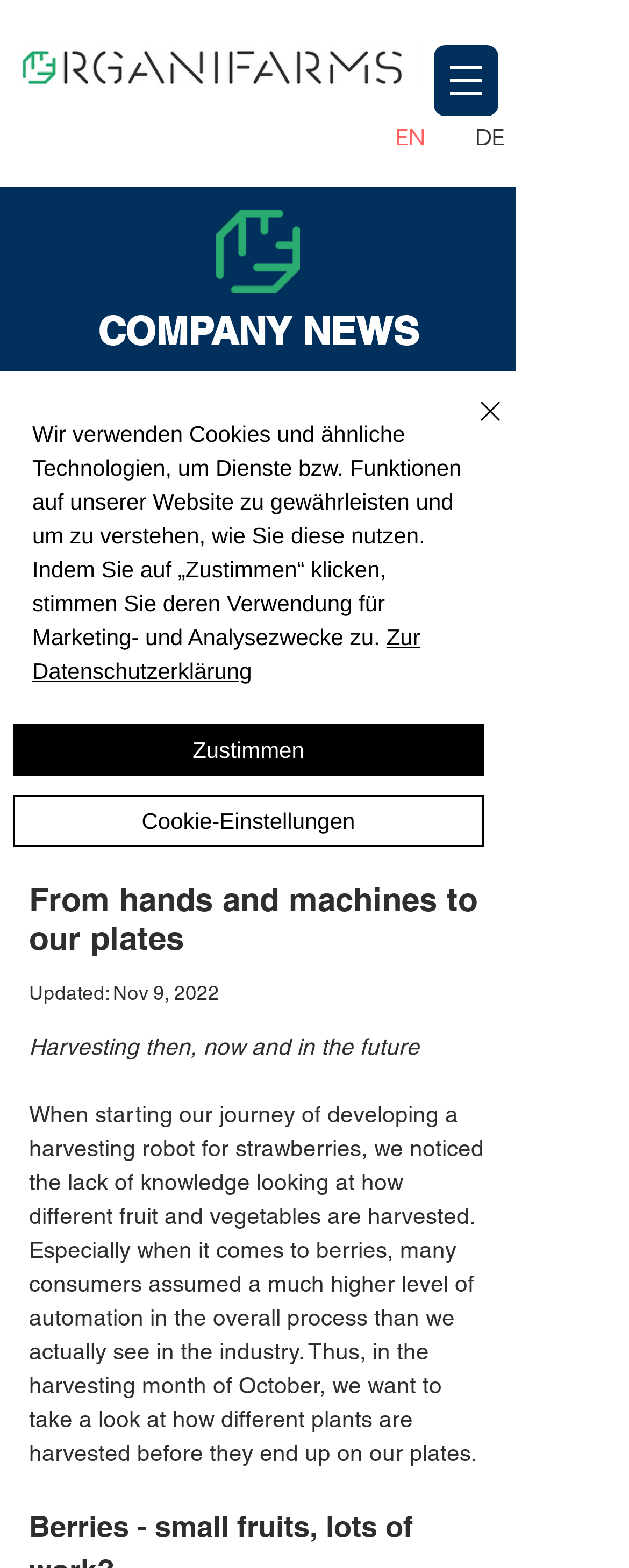Find the bounding box coordinates of the element you need to click on to perform this action: 'Read the article From hands and machines to our plates'. The coordinates should be represented by four float values between 0 and 1, in the format [left, top, right, bottom].

[0.046, 0.561, 0.774, 0.61]